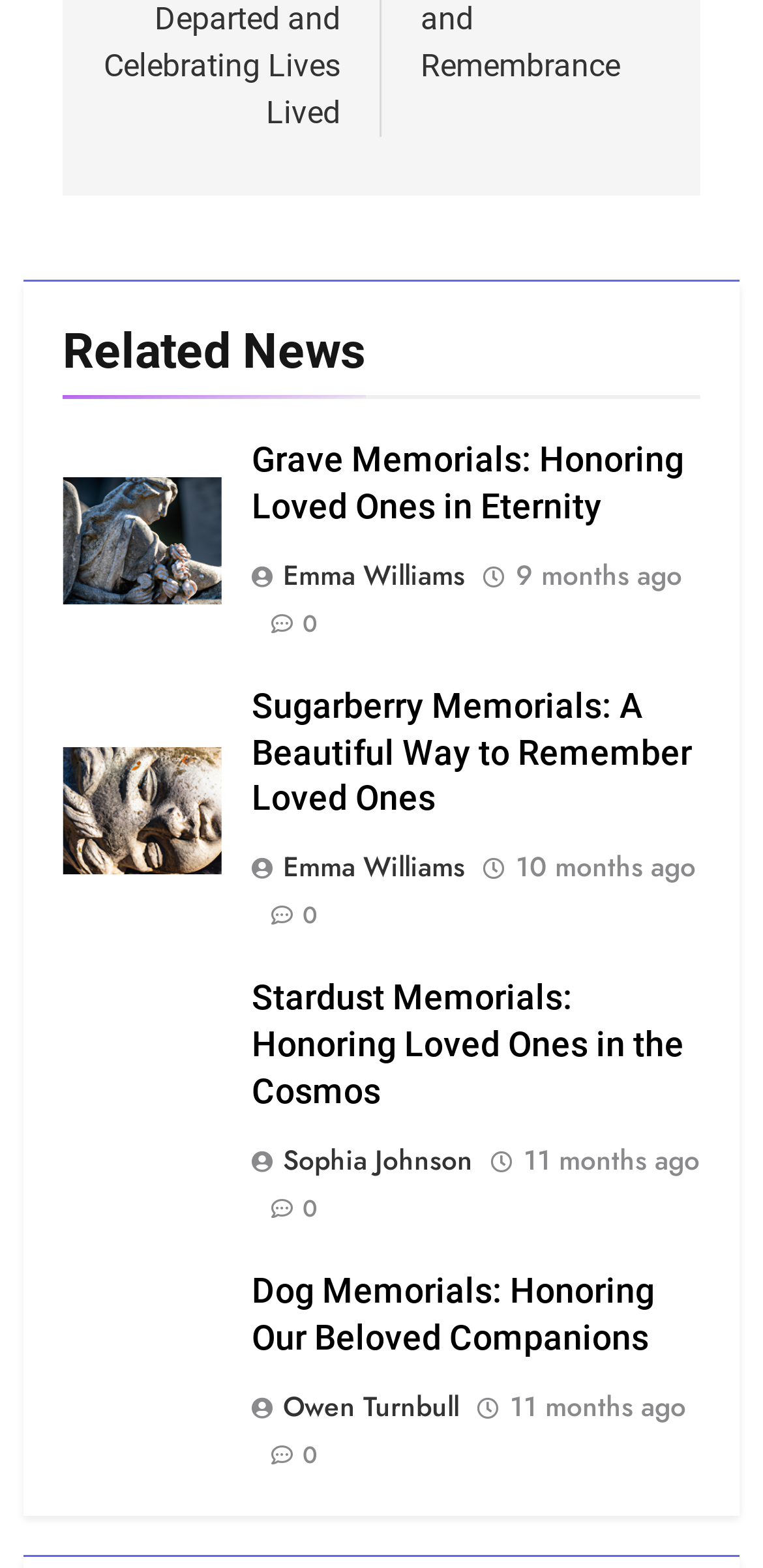Extract the bounding box coordinates for the HTML element that matches this description: "0". The coordinates should be four float numbers between 0 and 1, i.e., [left, top, right, bottom].

[0.329, 0.384, 0.417, 0.407]